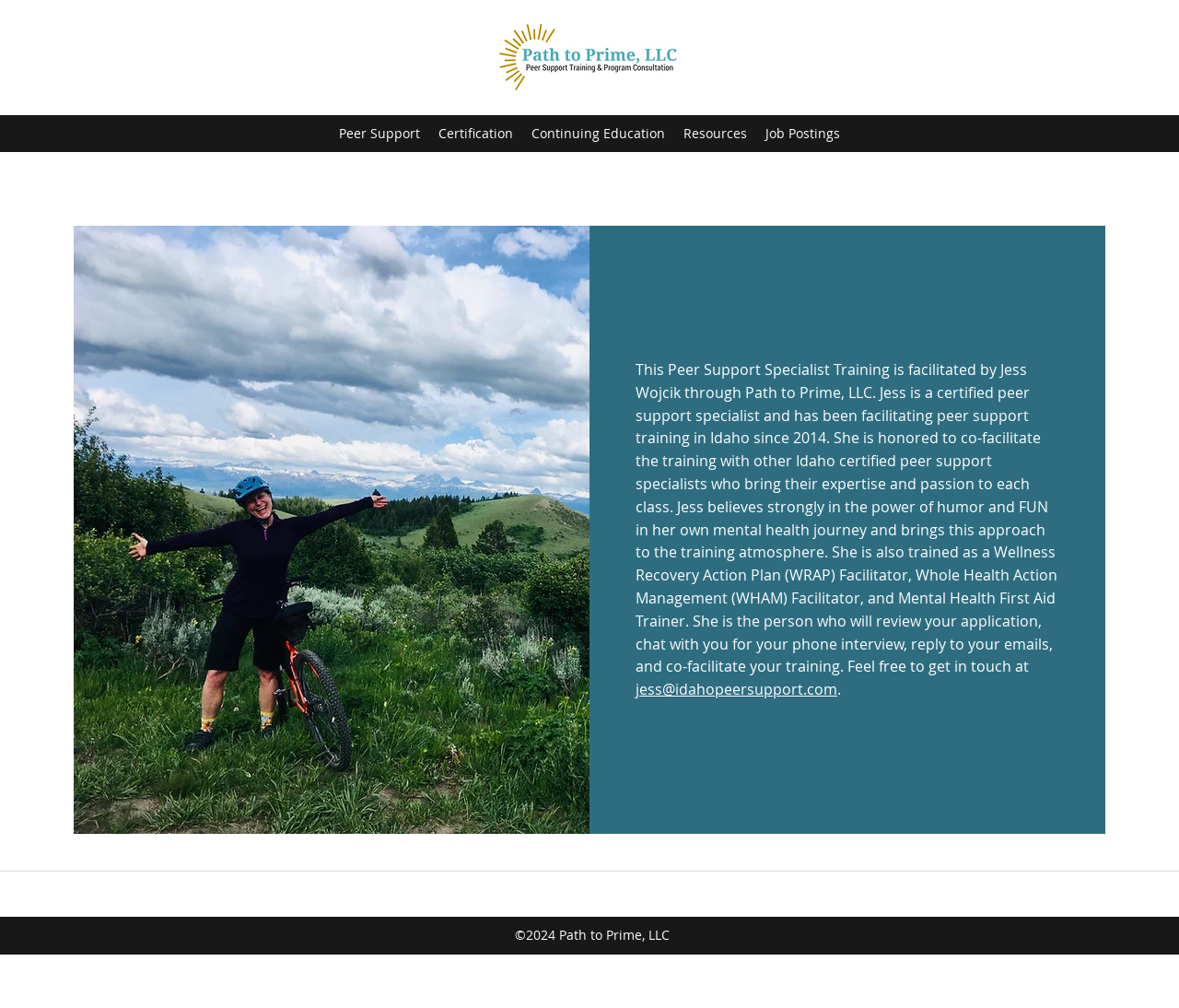What is the name of the person facilitating the peer support specialist training?
From the details in the image, answer the question comprehensively.

I found the answer by looking at the main content section of the webpage, where there is a heading that describes the peer support specialist training. The heading mentions that the training is facilitated by Jess Wojcik through Path to Prime, LLC.